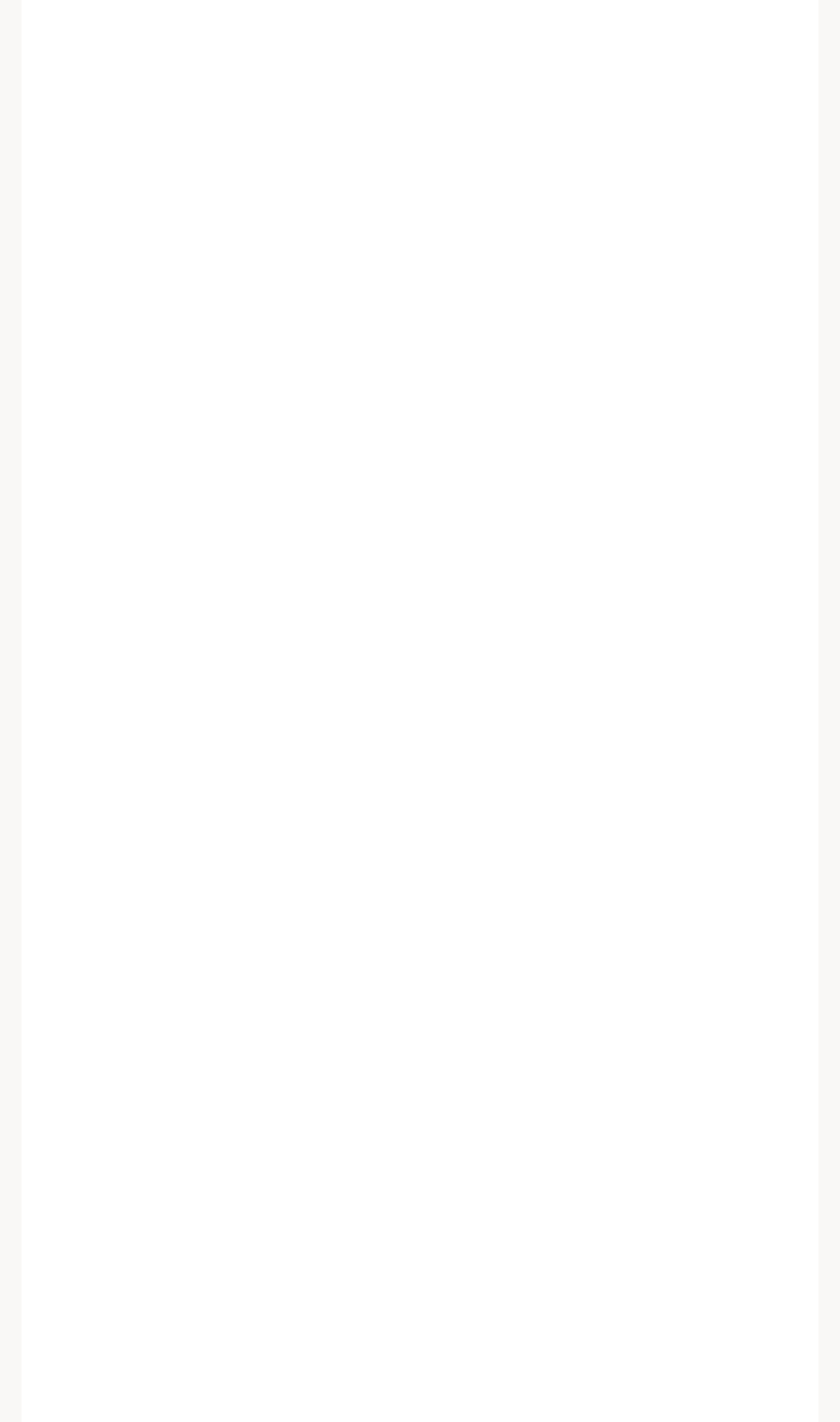Ascertain the bounding box coordinates for the UI element detailed here: "William Fankboner". The coordinates should be provided as [left, top, right, bottom] with each value being a float between 0 and 1.

[0.101, 0.525, 0.461, 0.543]